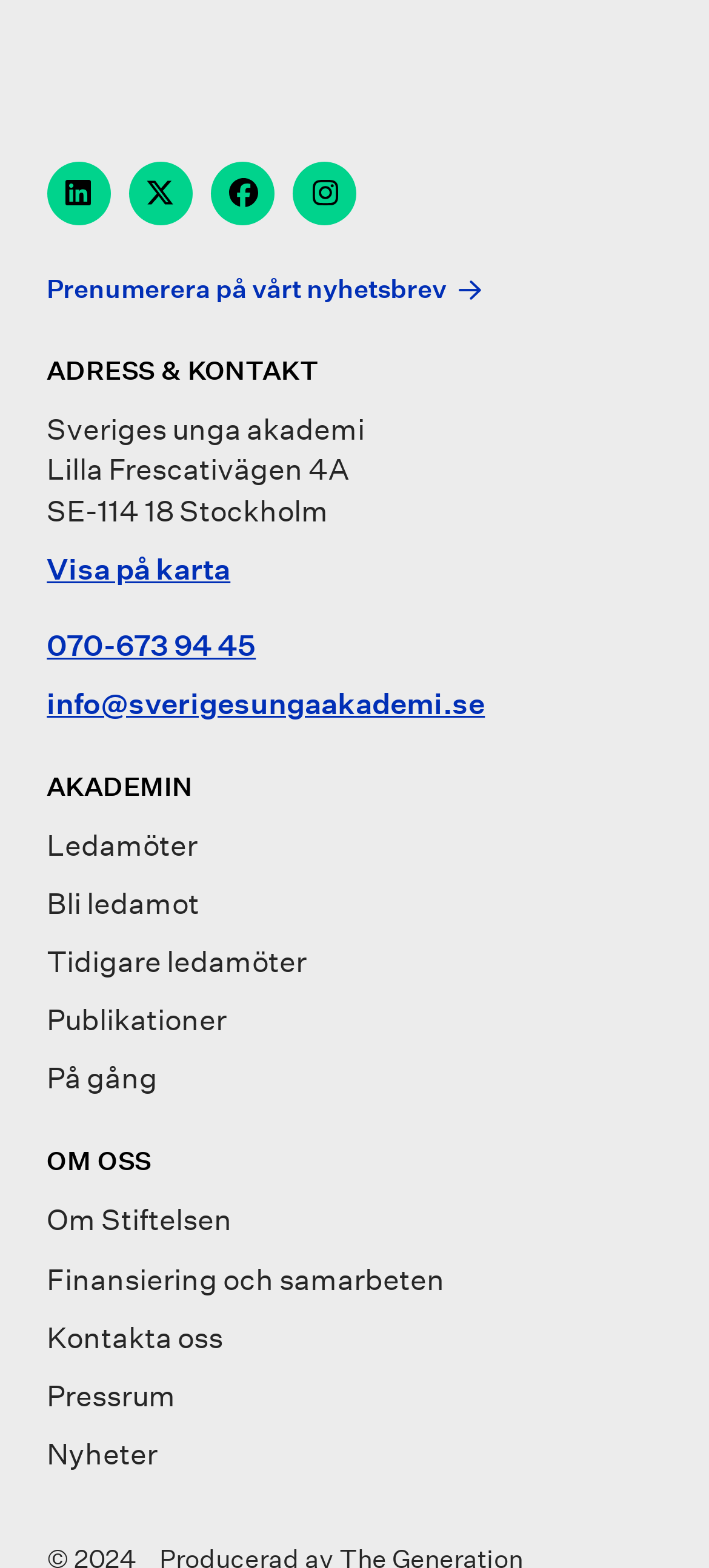Return the bounding box coordinates of the UI element that corresponds to this description: "aria-label="instagram"". The coordinates must be given as four float numbers in the range of 0 and 1, [left, top, right, bottom].

[0.413, 0.103, 0.503, 0.144]